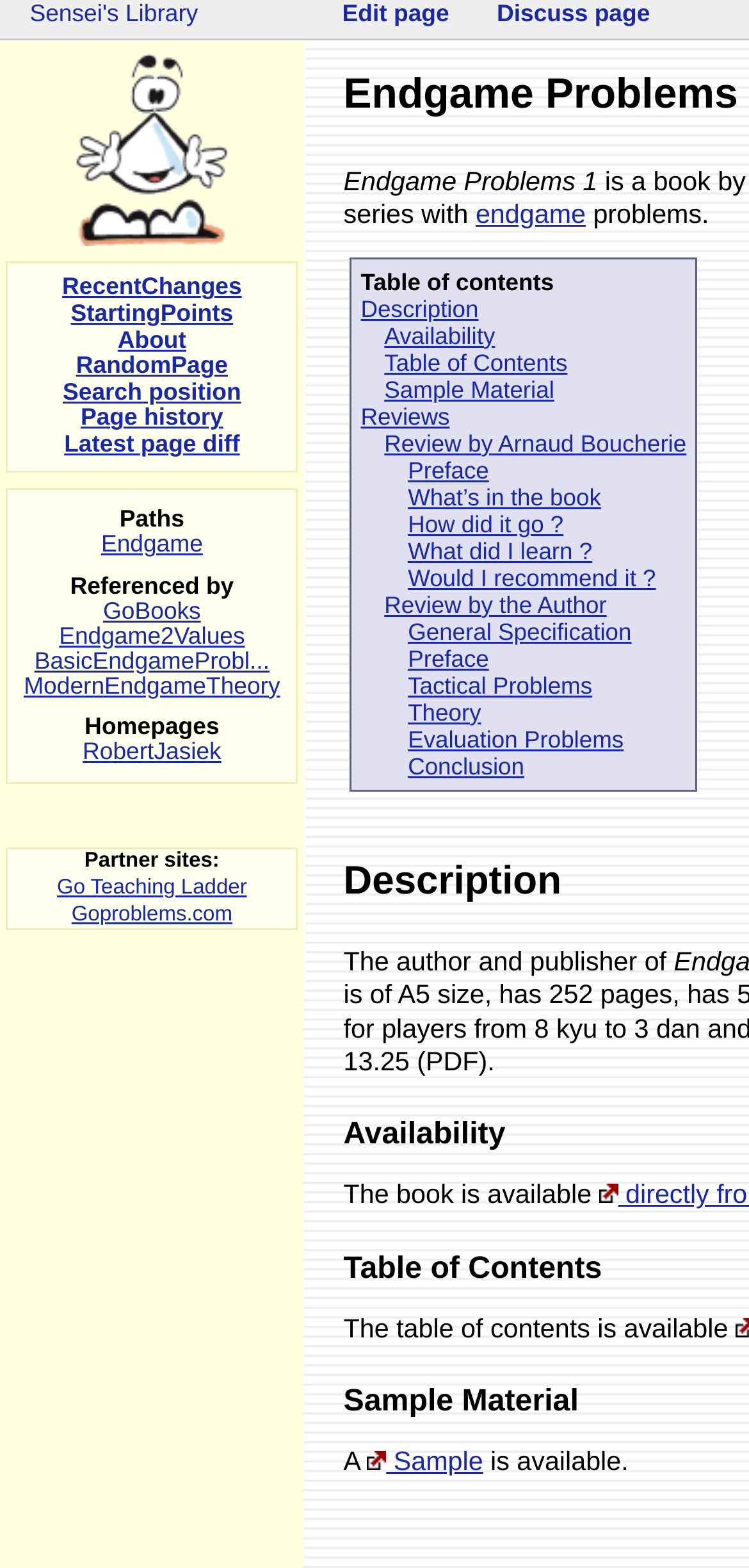Please specify the coordinates of the bounding box for the element that should be clicked to carry out this instruction: "View the sample material". The coordinates must be four float numbers between 0 and 1, formatted as [left, top, right, bottom].

[0.513, 0.24, 0.74, 0.257]